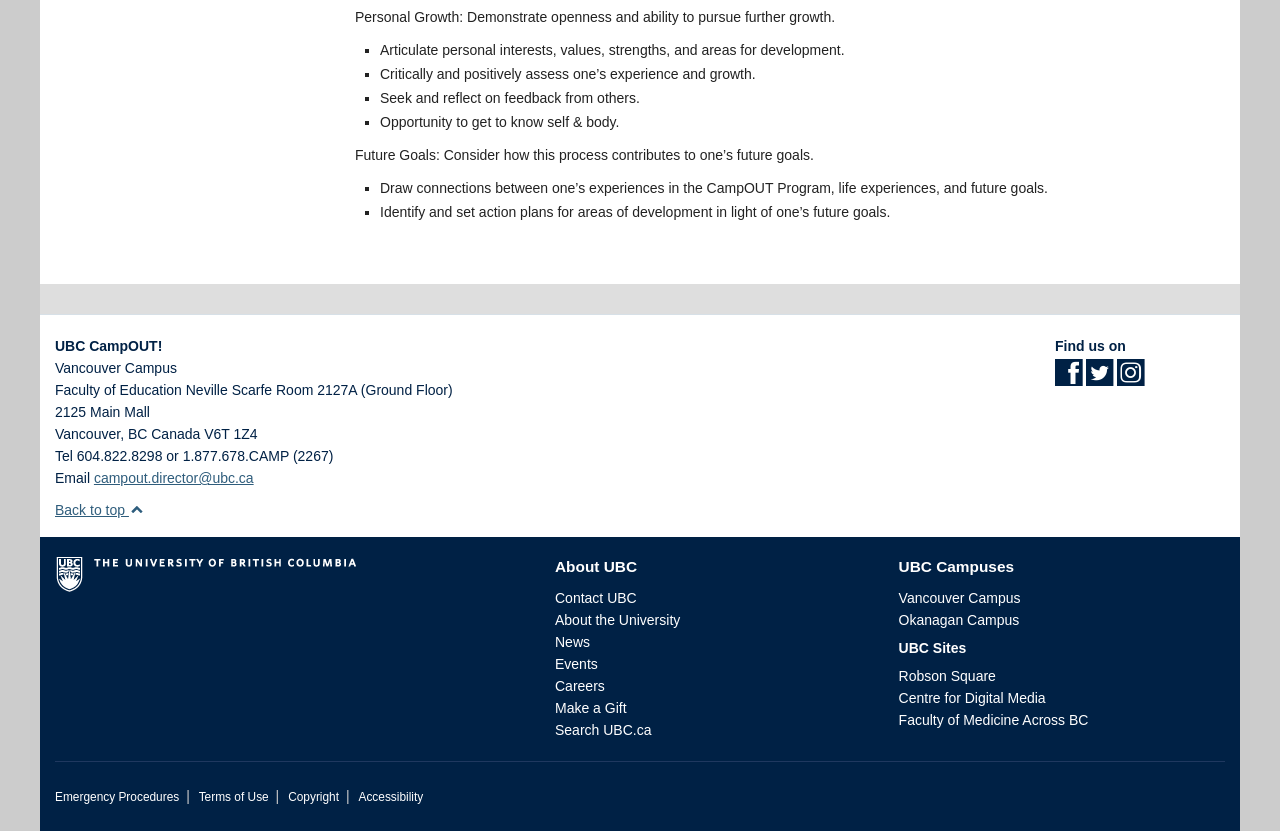Please identify the bounding box coordinates of the area I need to click to accomplish the following instruction: "Email the camp director".

[0.073, 0.566, 0.198, 0.585]